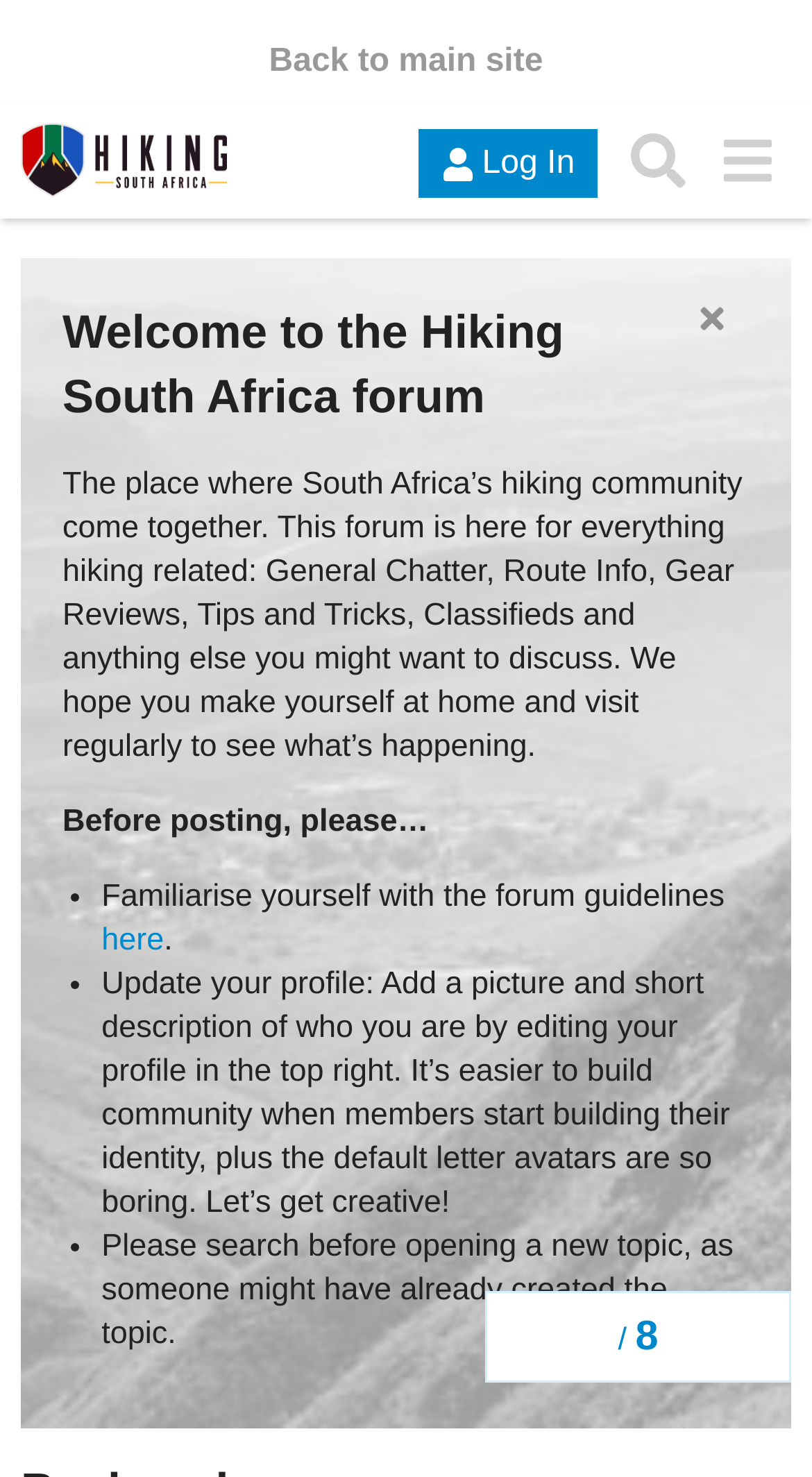Identify the bounding box for the UI element described as: "​". Ensure the coordinates are four float numbers between 0 and 1, formatted as [left, top, right, bottom].

[0.828, 0.203, 0.923, 0.229]